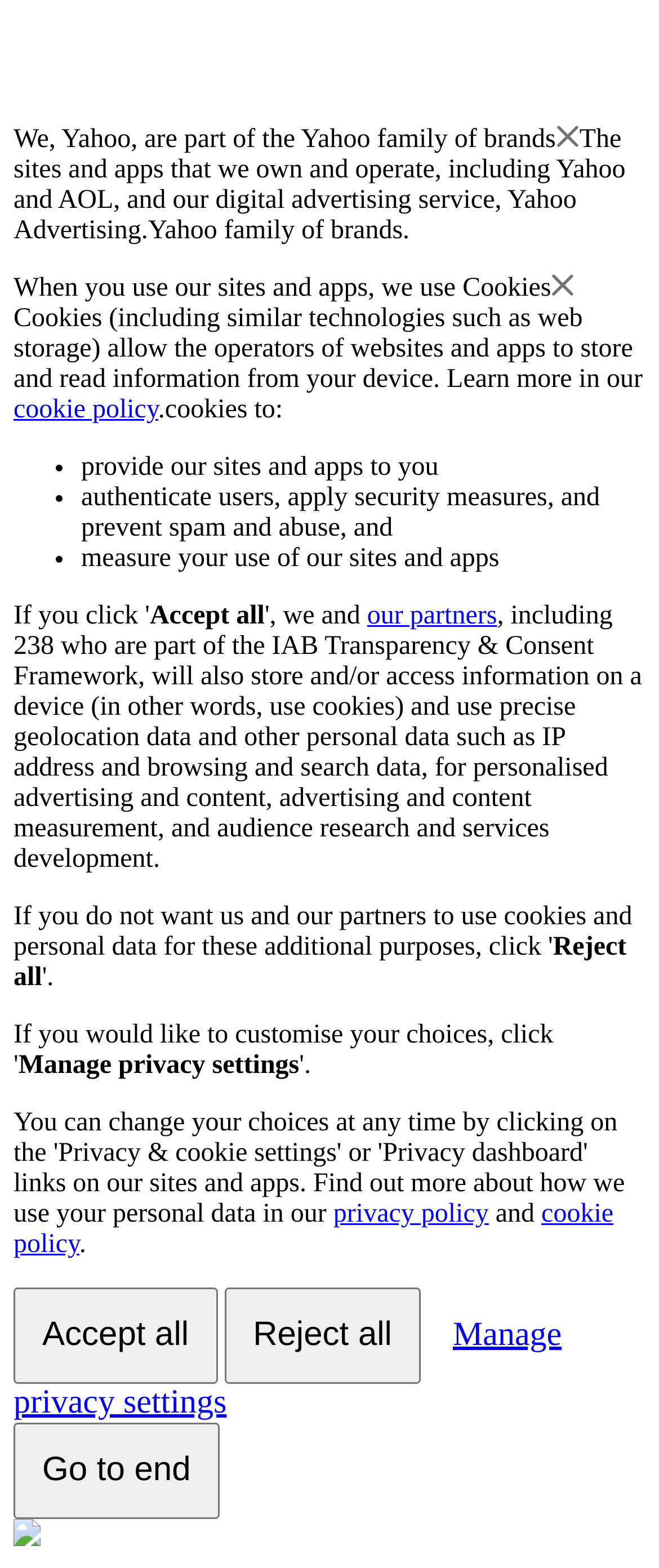Determine the bounding box coordinates for the area that needs to be clicked to fulfill this task: "Make an online payment". The coordinates must be given as four float numbers between 0 and 1, i.e., [left, top, right, bottom].

None